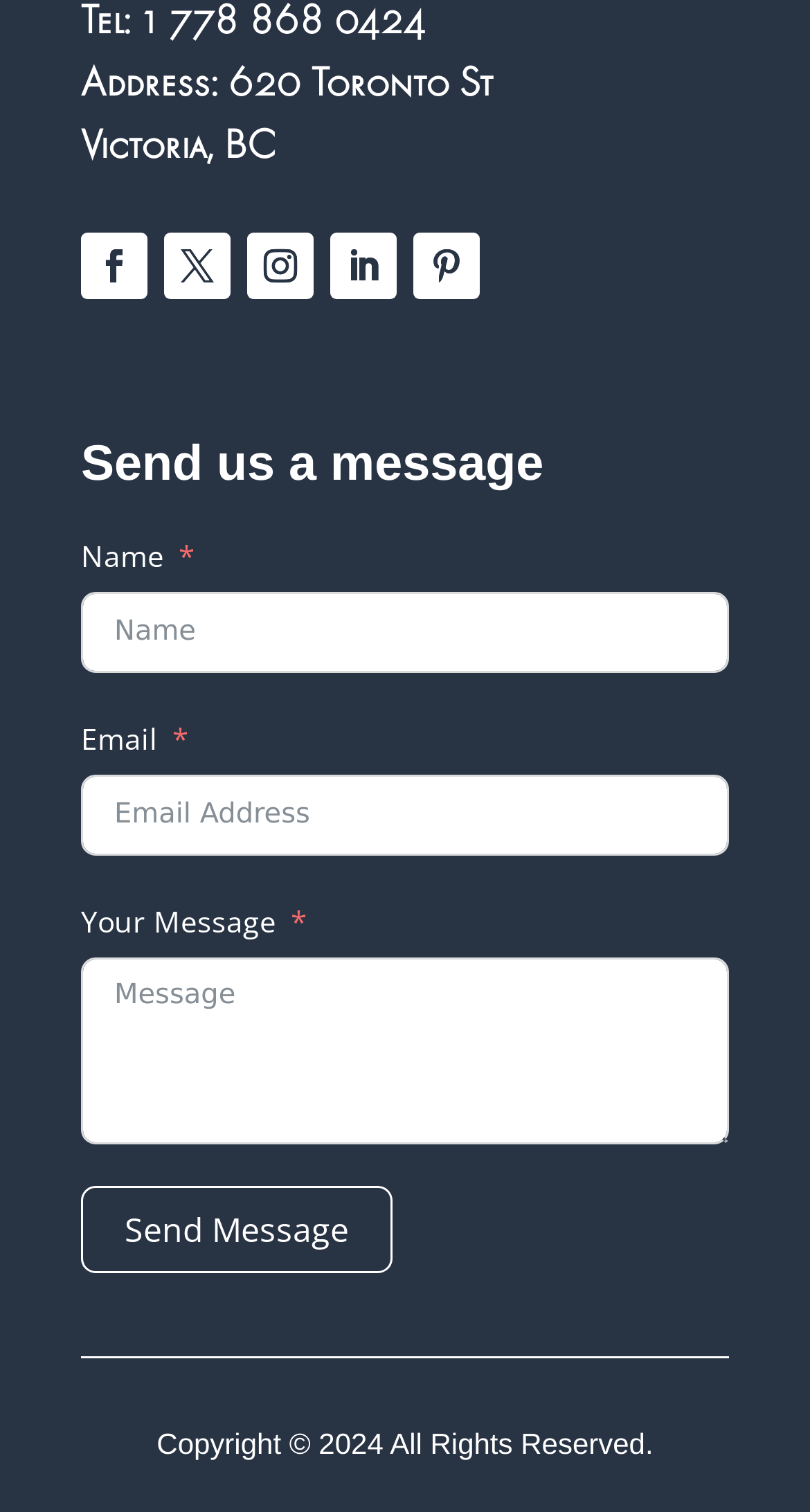Please identify the bounding box coordinates of the clickable area that will allow you to execute the instruction: "Call the phone number".

[0.1, 0.003, 0.9, 0.044]